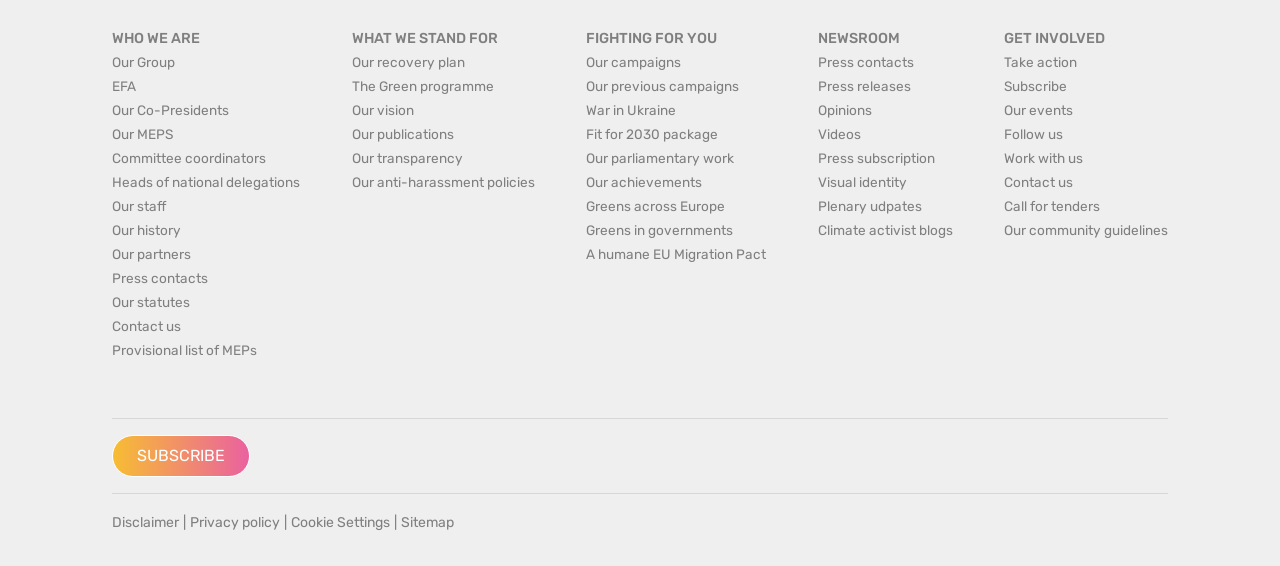How many links are there in the 'WHO WE ARE' section? From the image, respond with a single word or brief phrase.

11